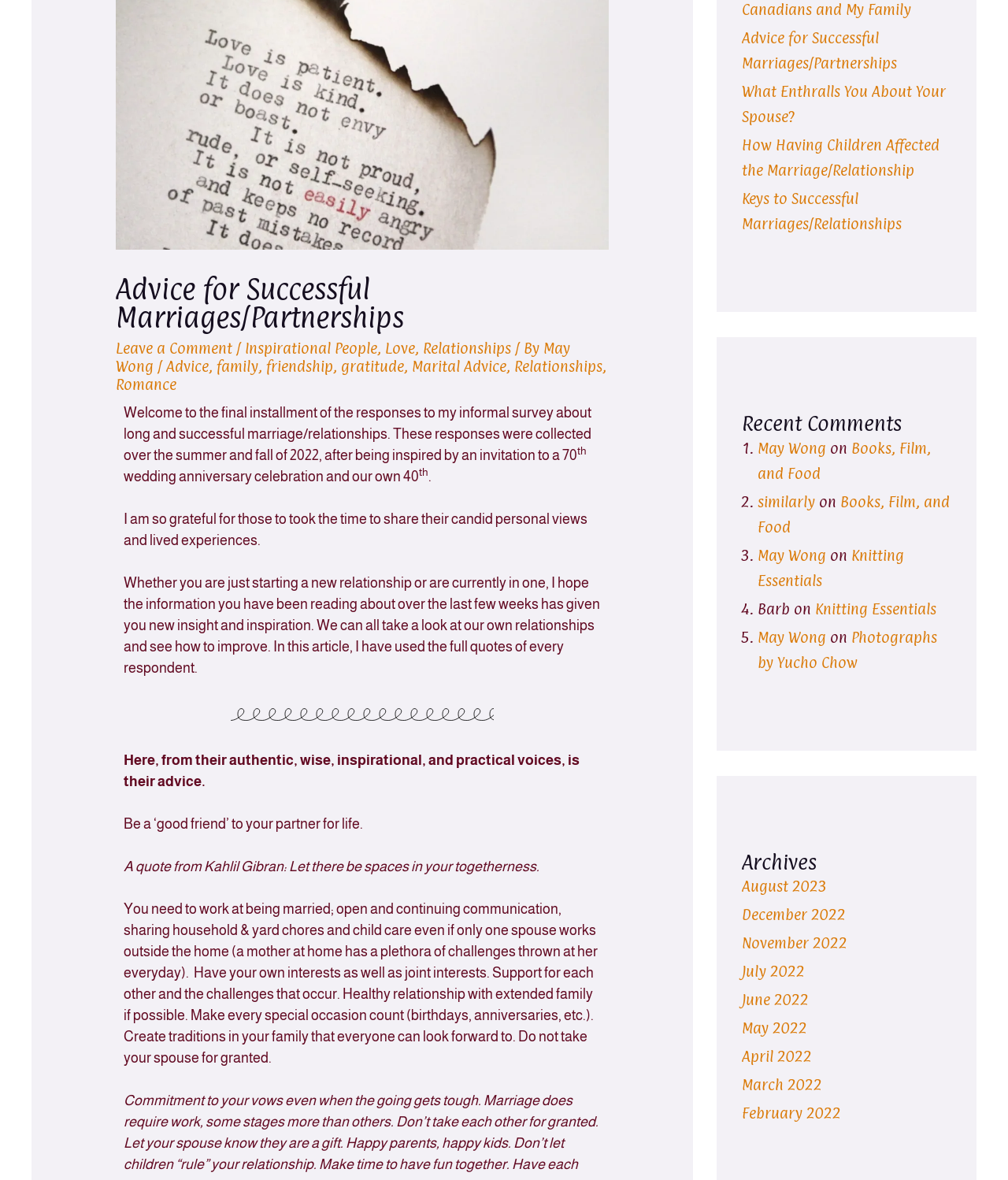Bounding box coordinates are given in the format (top-left x, top-left y, bottom-right x, bottom-right y). All values should be floating point numbers between 0 and 1. Provide the bounding box coordinate for the UI element described as: Leave a Comment

[0.115, 0.288, 0.23, 0.302]